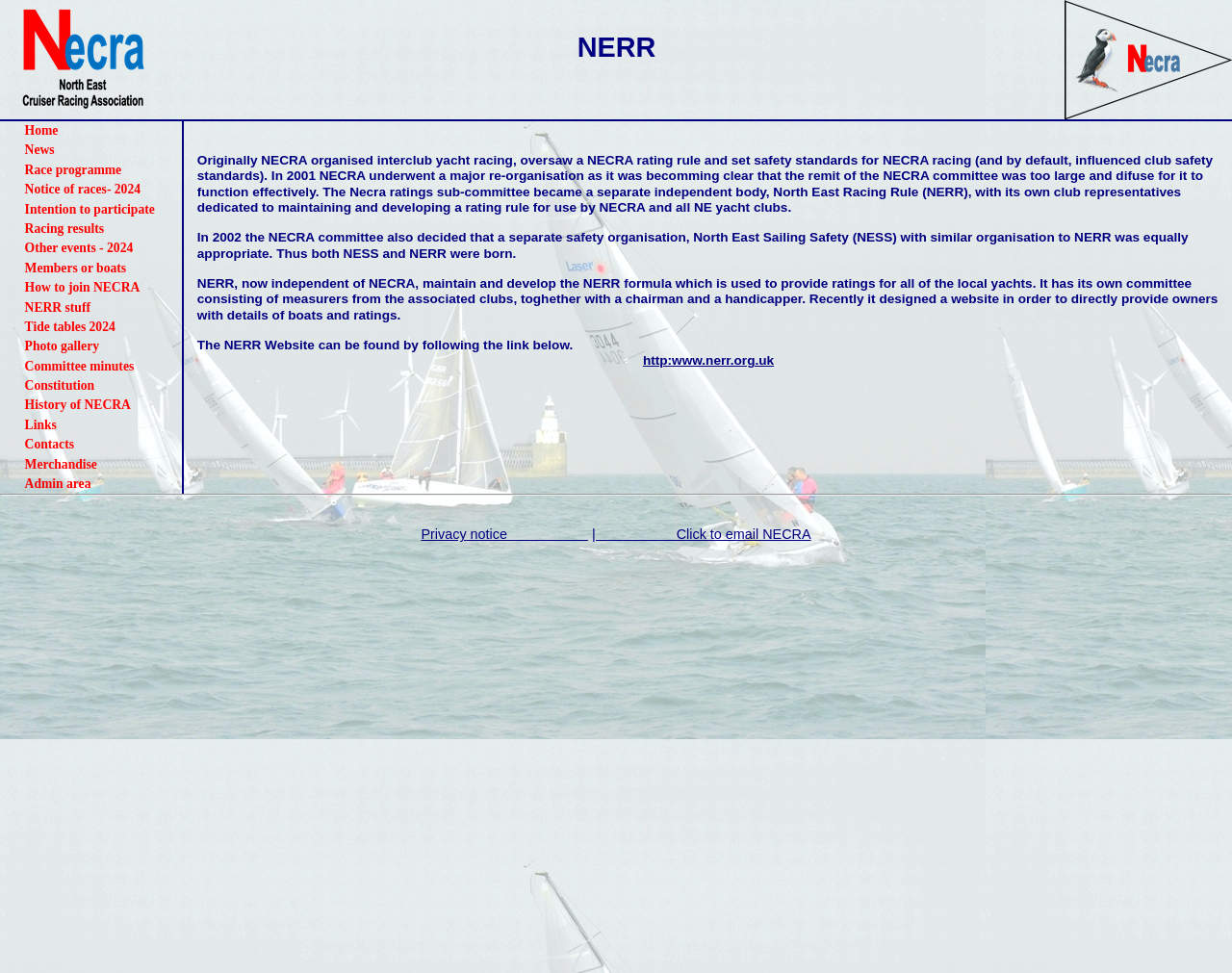Determine the coordinates of the bounding box that should be clicked to complete the instruction: "Click Home". The coordinates should be represented by four float numbers between 0 and 1: [left, top, right, bottom].

[0.02, 0.125, 0.147, 0.145]